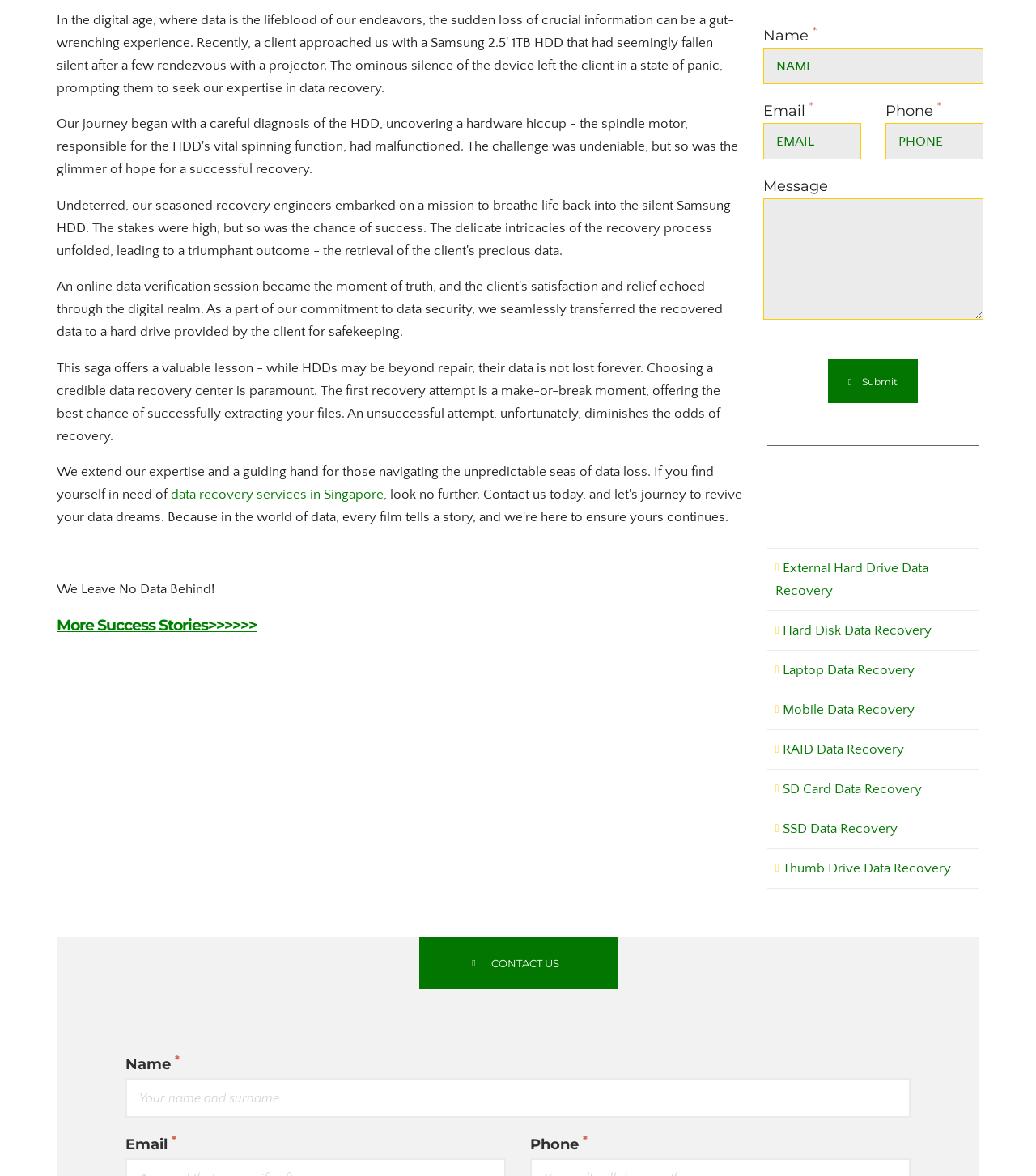Please answer the following query using a single word or phrase: 
What is the main service offered by this company?

Data recovery